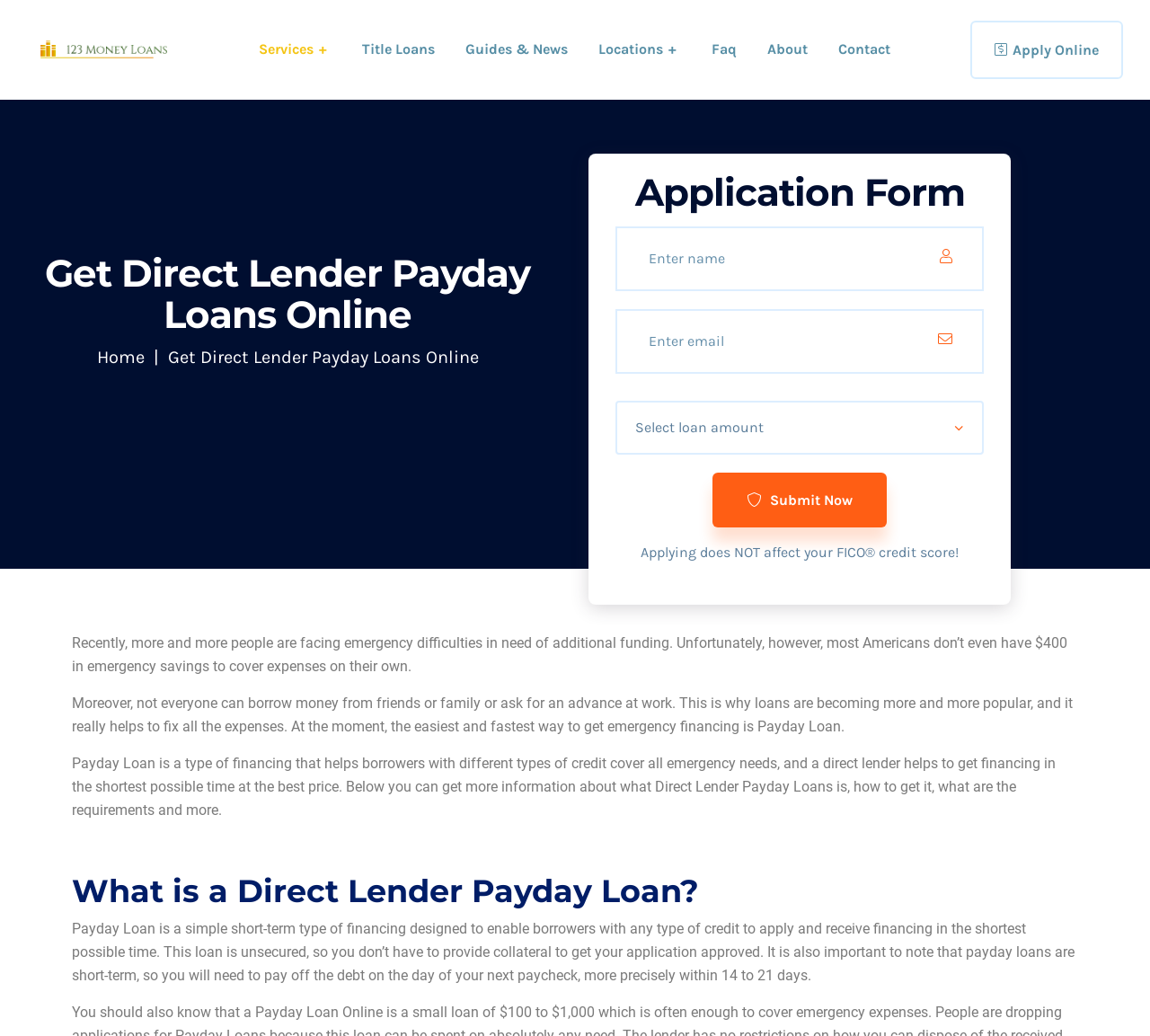Predict the bounding box coordinates of the area that should be clicked to accomplish the following instruction: "Fill in the name field". The bounding box coordinates should consist of four float numbers between 0 and 1, i.e., [left, top, right, bottom].

[0.535, 0.219, 0.855, 0.281]